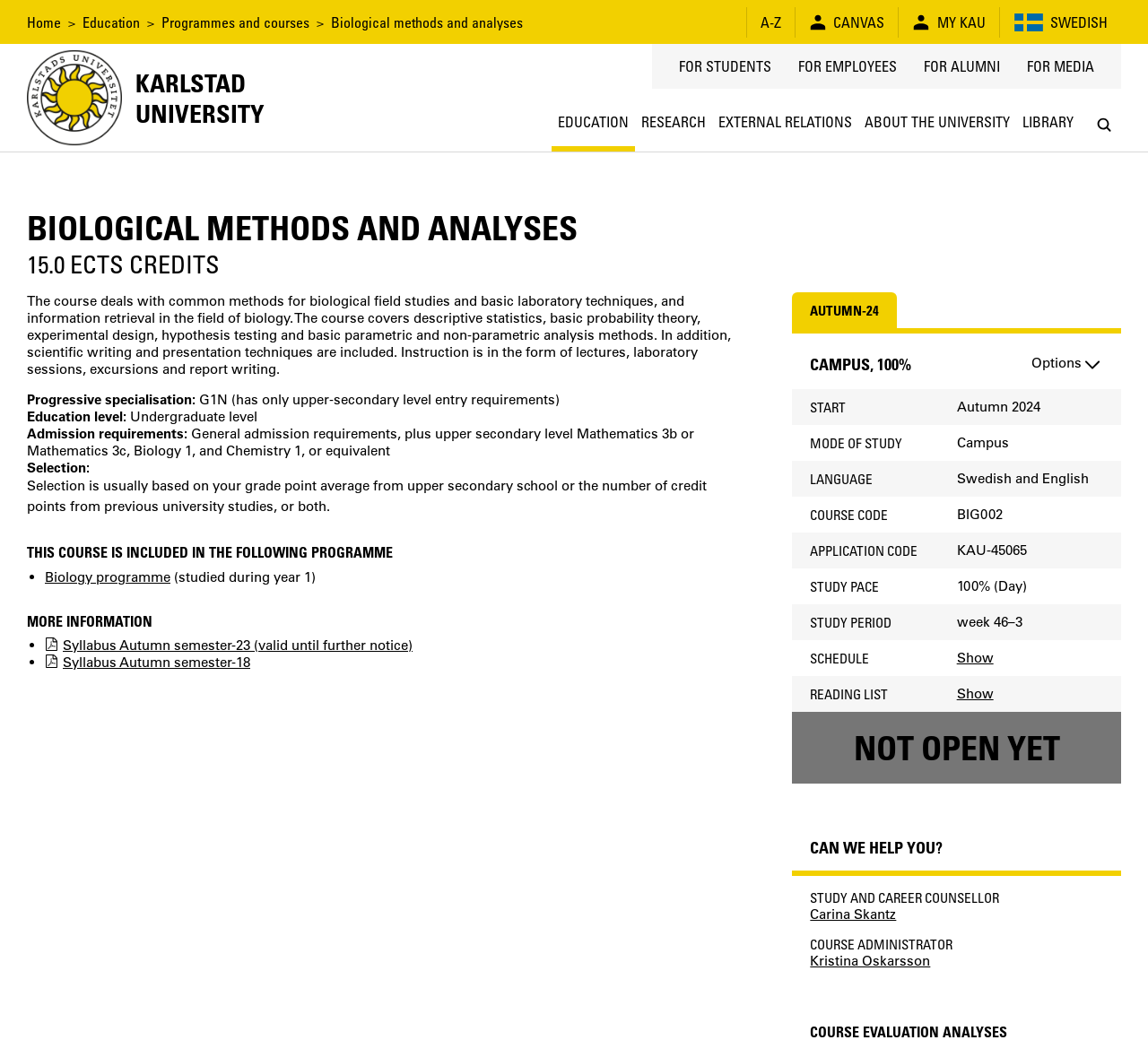Please specify the bounding box coordinates for the clickable region that will help you carry out the instruction: "Click on the 'Education' link".

[0.072, 0.012, 0.122, 0.03]